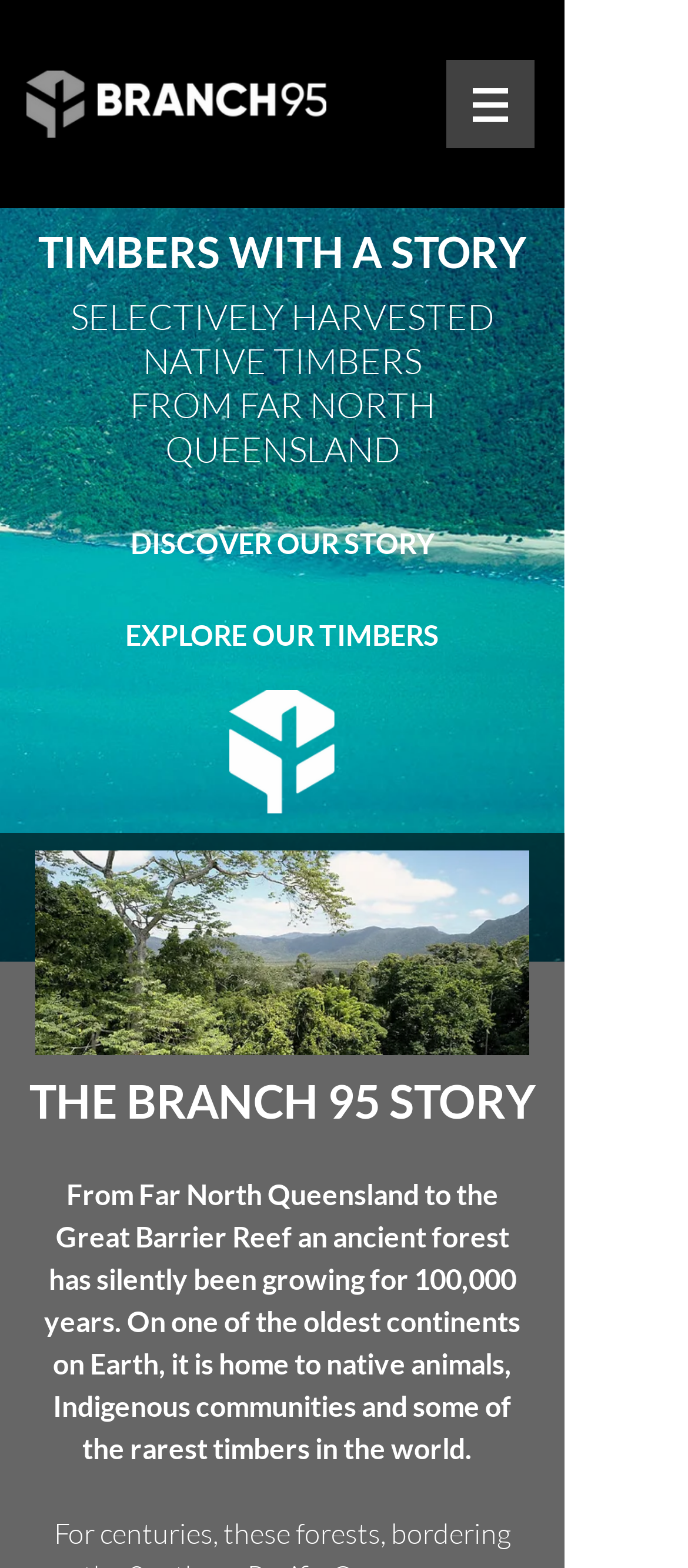What is the primary heading on this webpage?

THE BRANCH 95 STORY